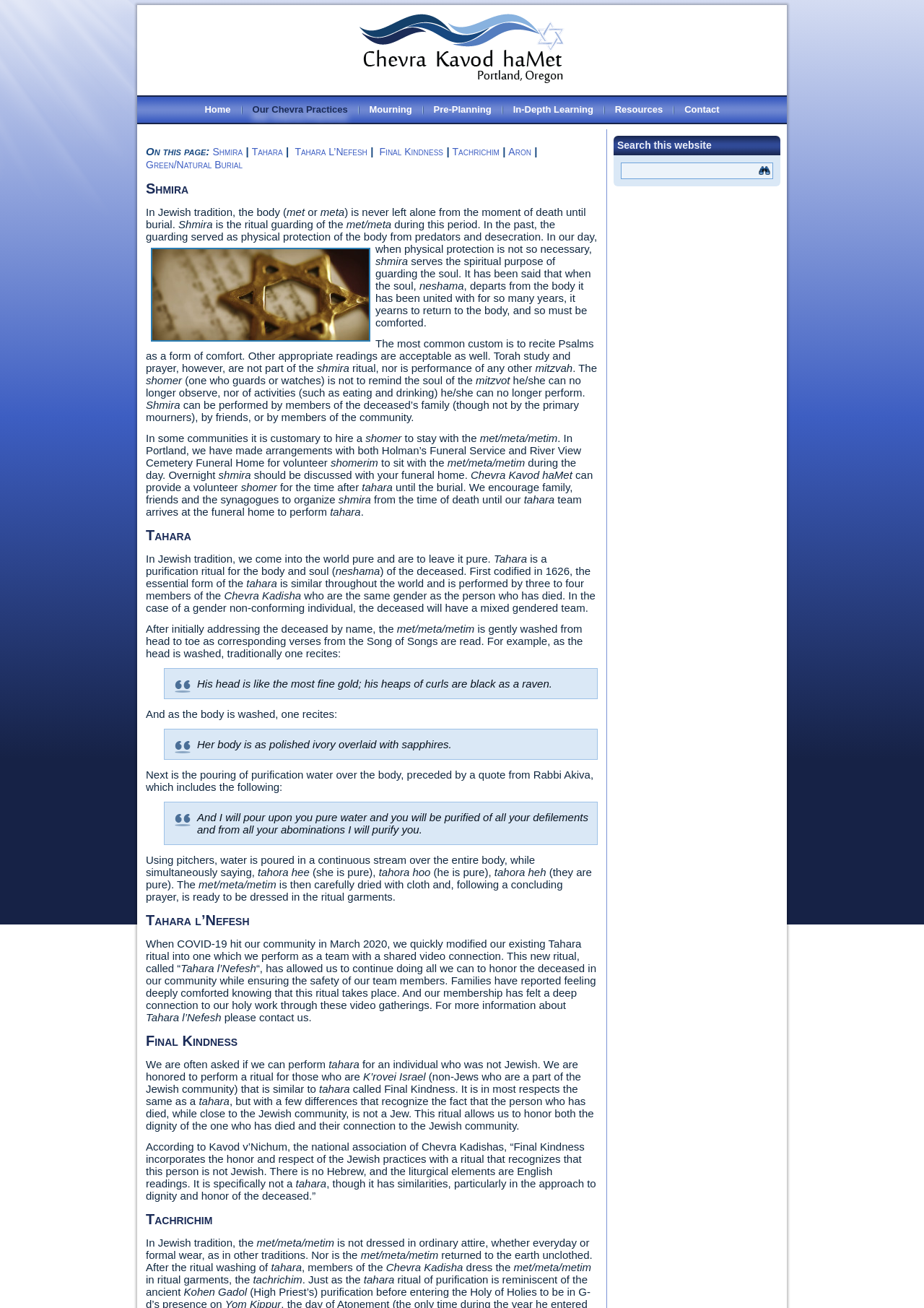Locate the bounding box coordinates of the segment that needs to be clicked to meet this instruction: "read the affiliate commission notice".

None